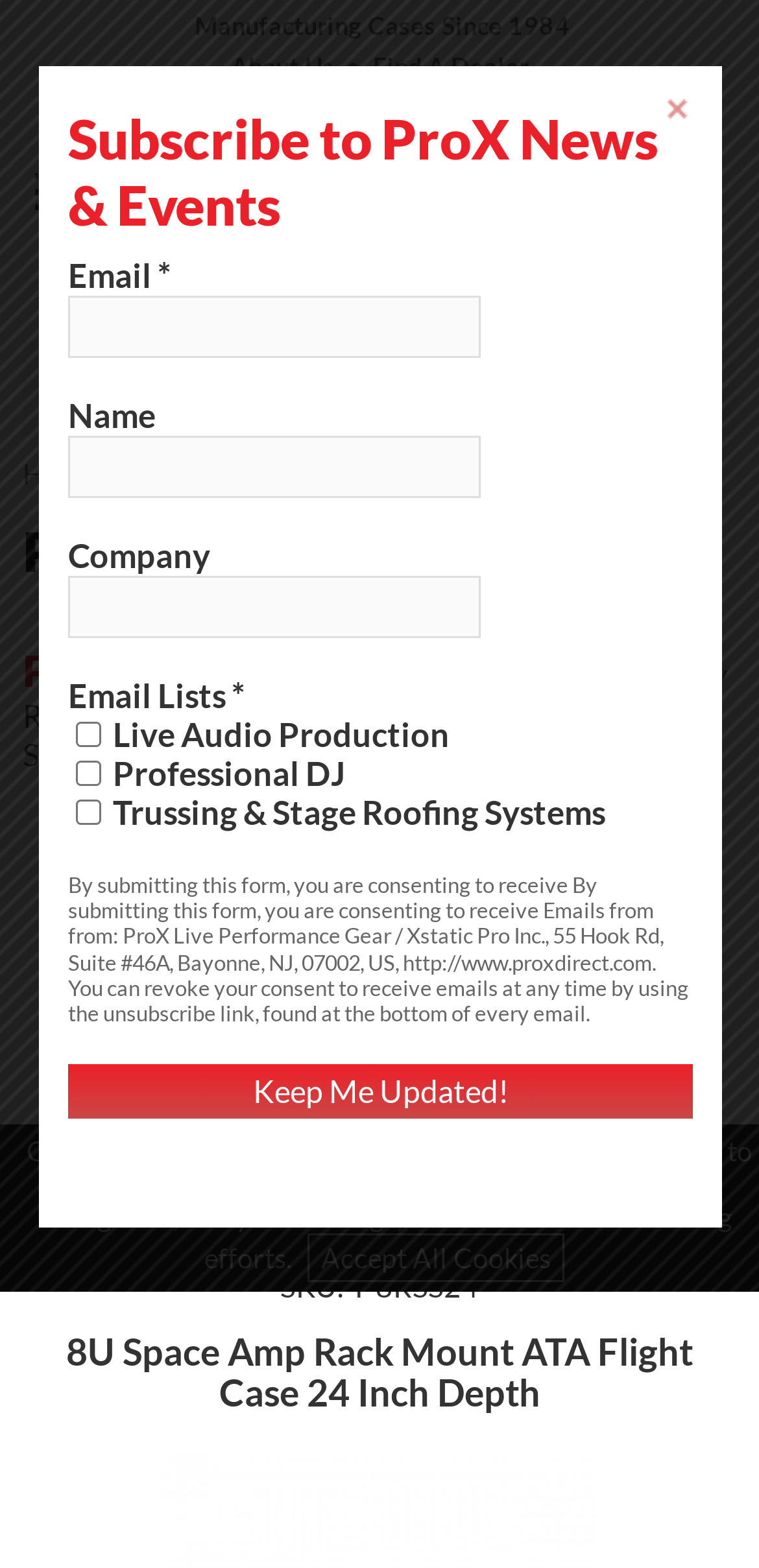Kindly provide the bounding box coordinates of the section you need to click on to fulfill the given instruction: "Subscribe to ProX News & Events".

[0.09, 0.067, 0.913, 0.151]